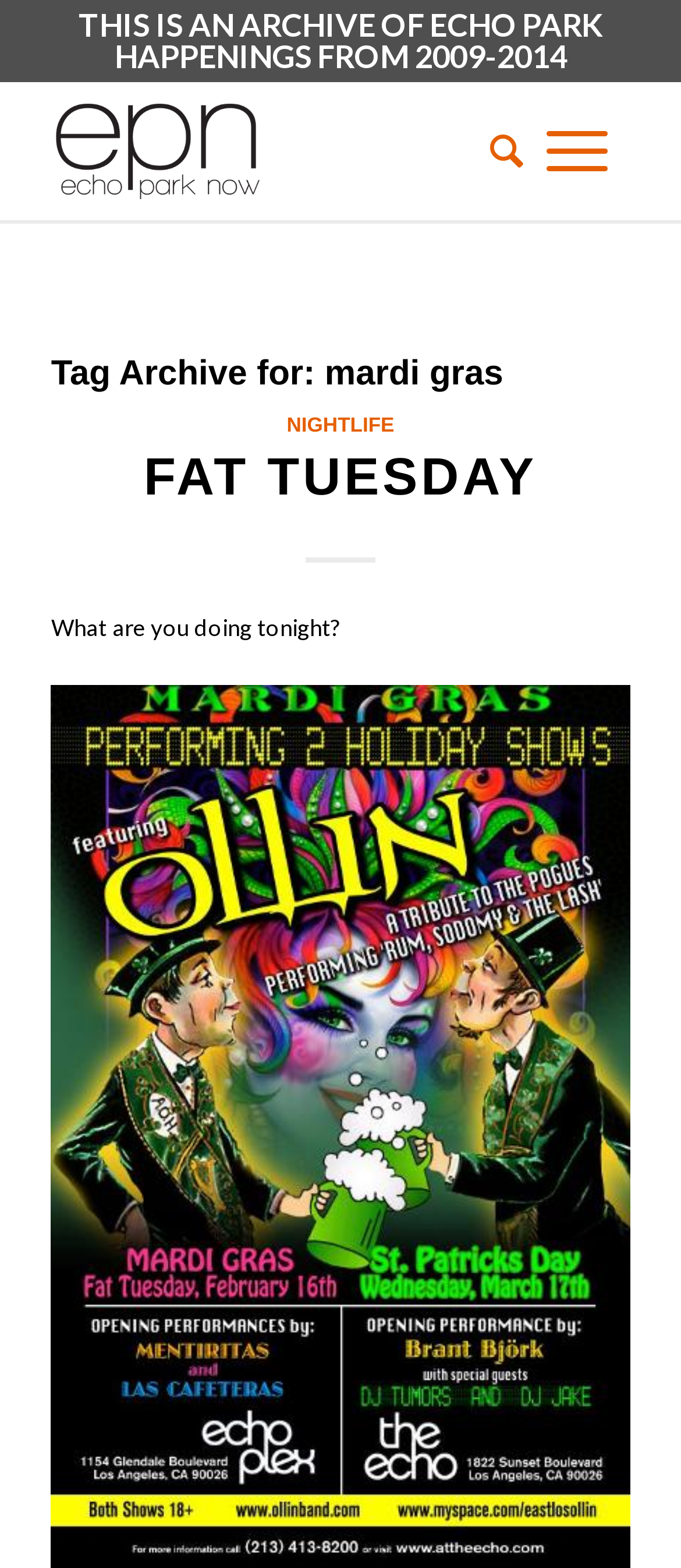Based on the image, give a detailed response to the question: What is the question asked in the StaticText element?

I found the answer by looking at the StaticText element with the text 'What are you doing tonight?' which is located below the heading element with the text 'FAT TUESDAY'.